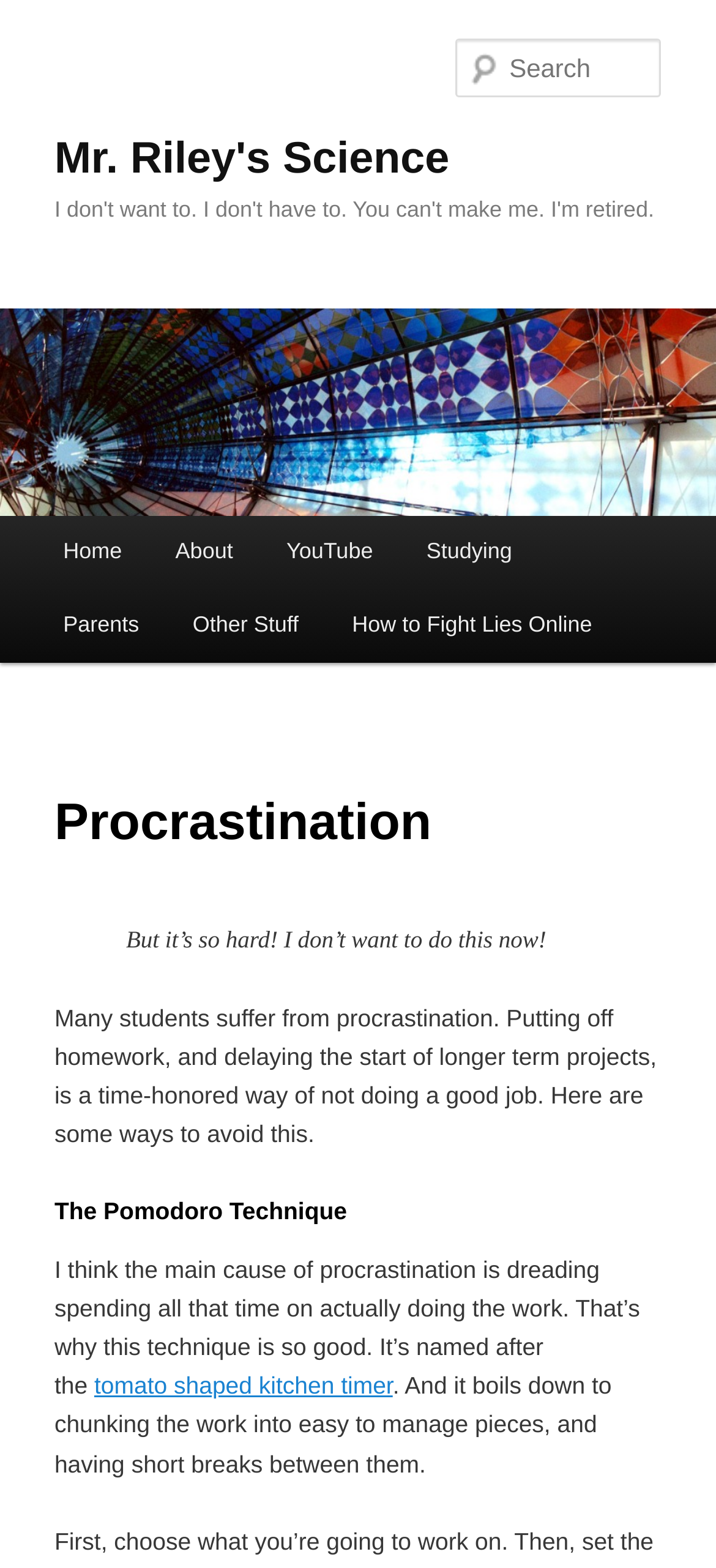Please determine the bounding box coordinates of the element's region to click for the following instruction: "Search for something".

[0.637, 0.025, 0.924, 0.062]